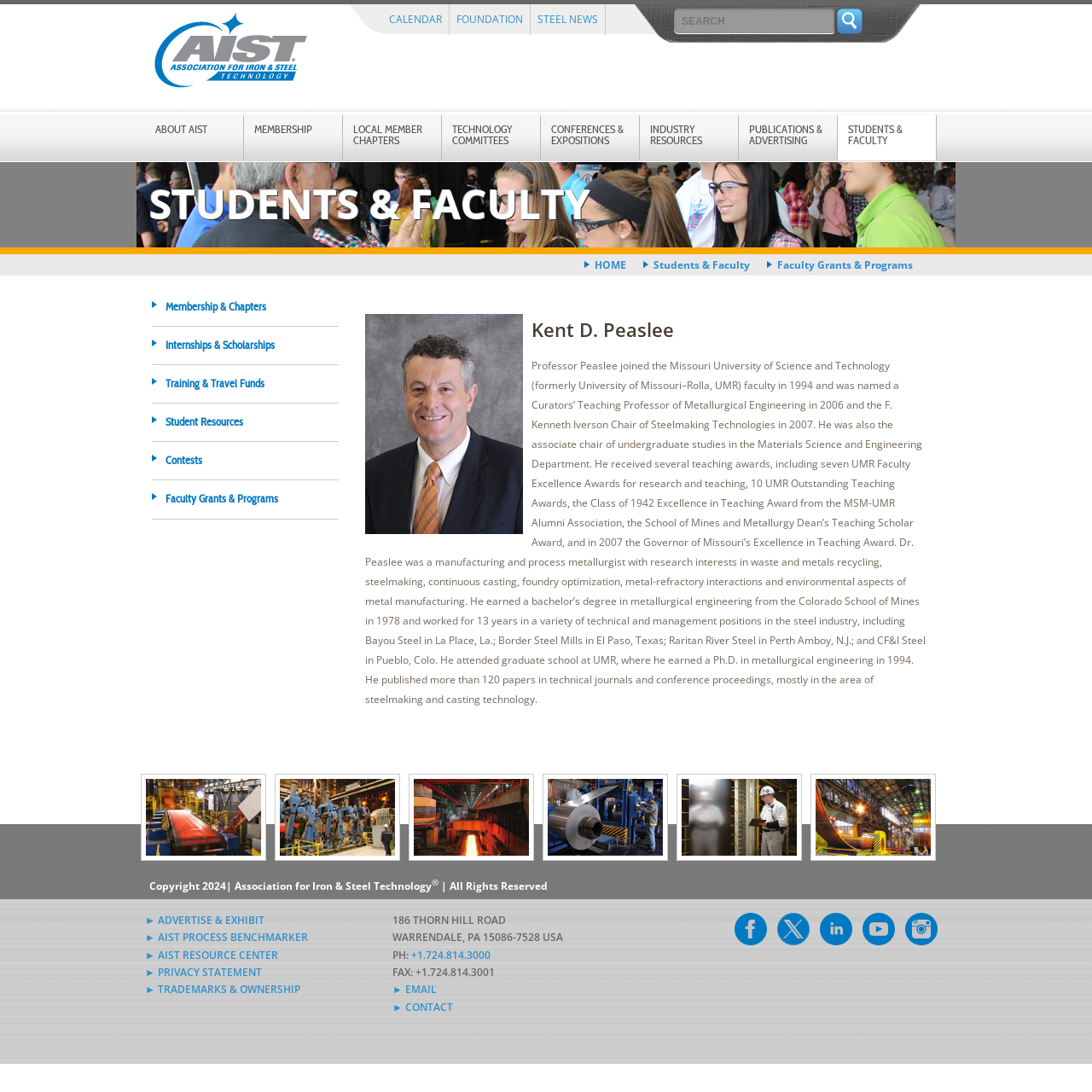Kindly determine the bounding box coordinates for the area that needs to be clicked to execute this instruction: "search for something".

[0.617, 0.008, 0.764, 0.03]